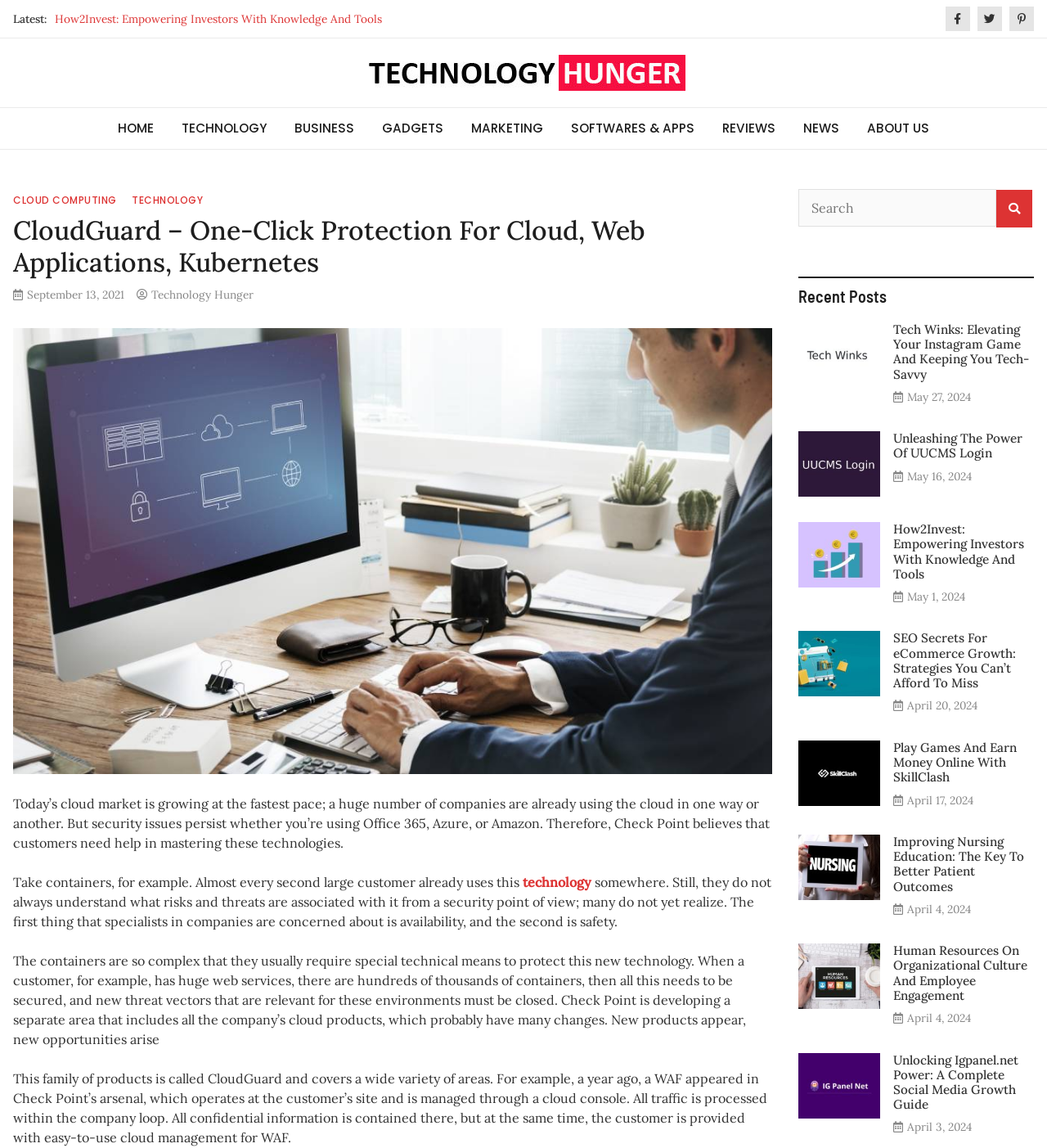Please indicate the bounding box coordinates of the element's region to be clicked to achieve the instruction: "Read the 'CloudGuard – One-Click Protection For Cloud, Web Applications, Kubernetes' article". Provide the coordinates as four float numbers between 0 and 1, i.e., [left, top, right, bottom].

[0.012, 0.188, 0.738, 0.242]